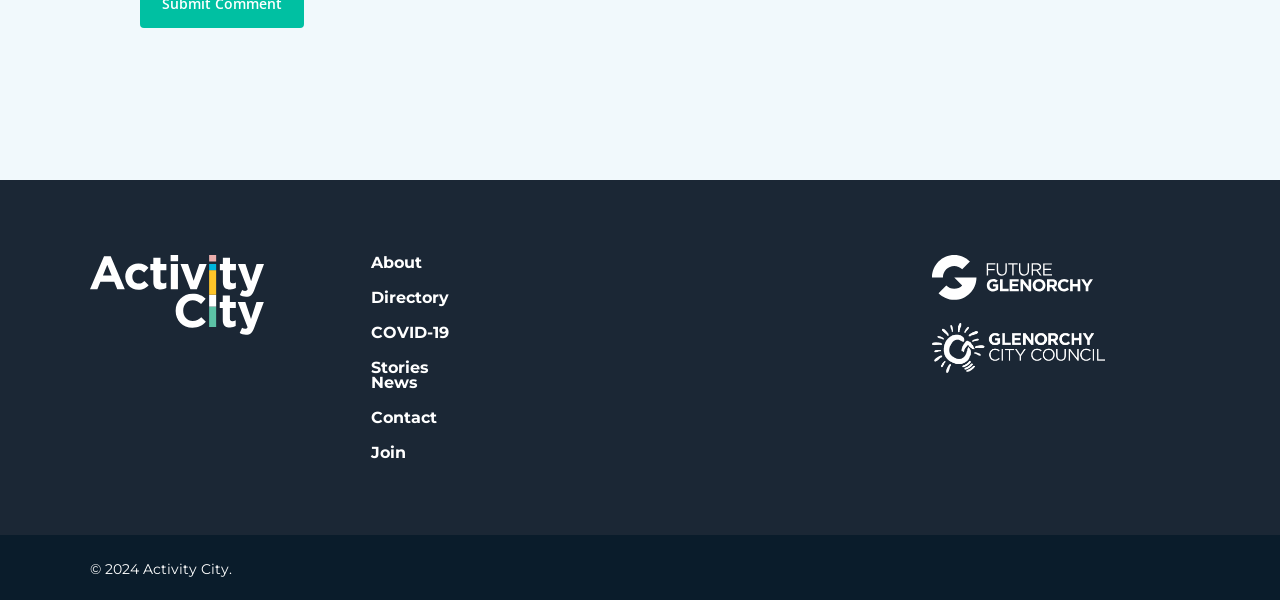Please determine the bounding box coordinates for the element that should be clicked to follow these instructions: "contact Activity City".

[0.289, 0.68, 0.341, 0.712]